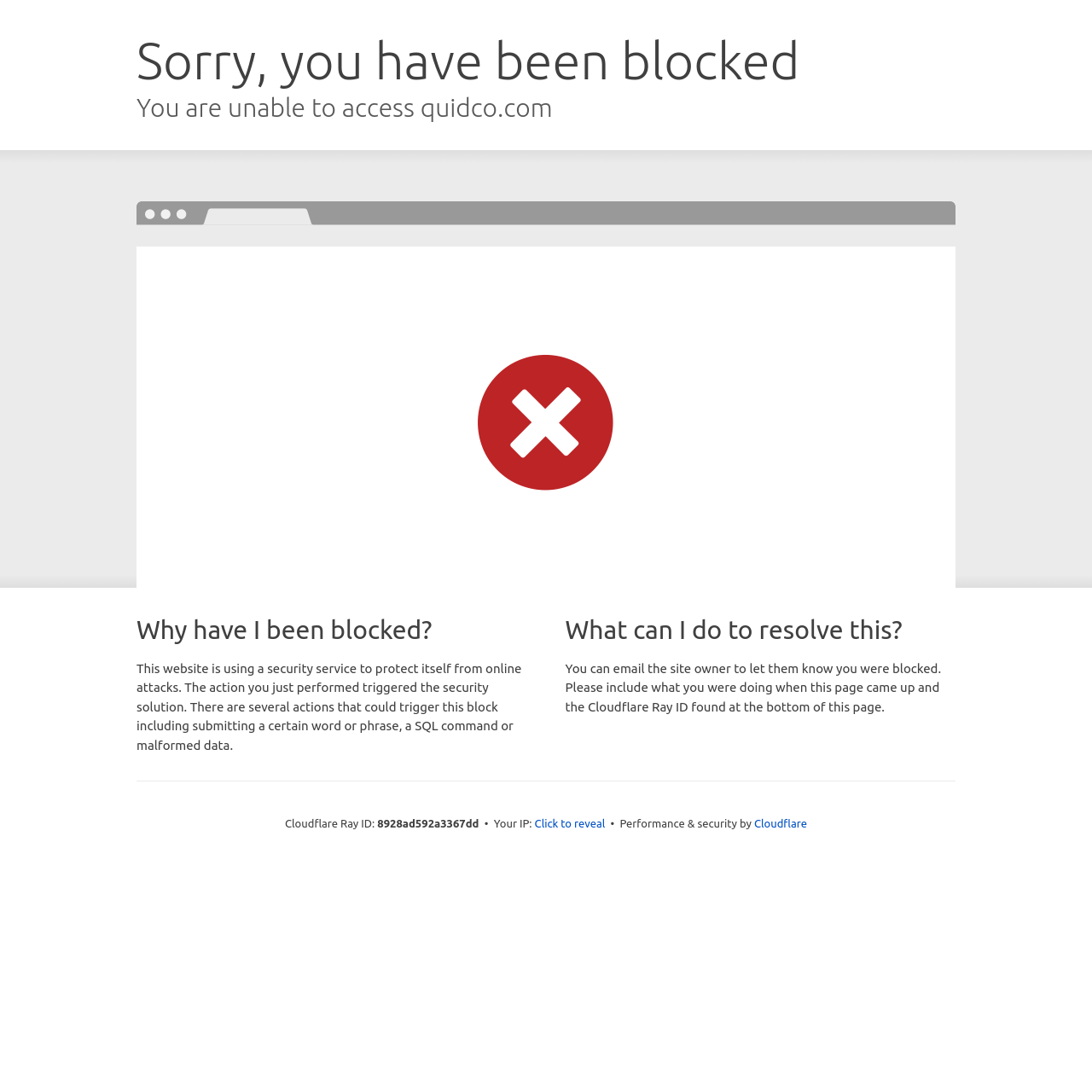What company provides the security service?
Look at the webpage screenshot and answer the question with a detailed explanation.

The company providing the security service is Cloudflare, as mentioned in the text 'Performance & security by Cloudflare'.